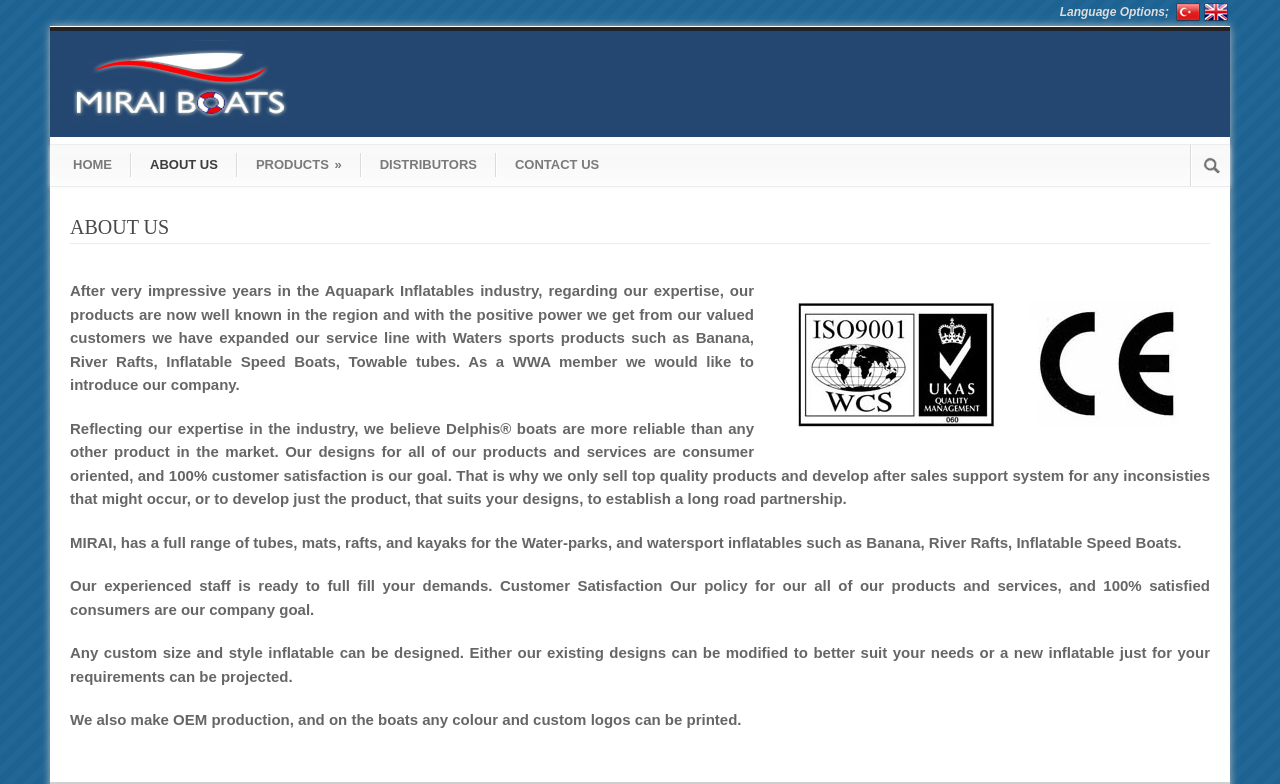From the given element description: "DISTRIBUTORS", find the bounding box for the UI element. Provide the coordinates as four float numbers between 0 and 1, in the order [left, top, right, bottom].

[0.282, 0.195, 0.387, 0.226]